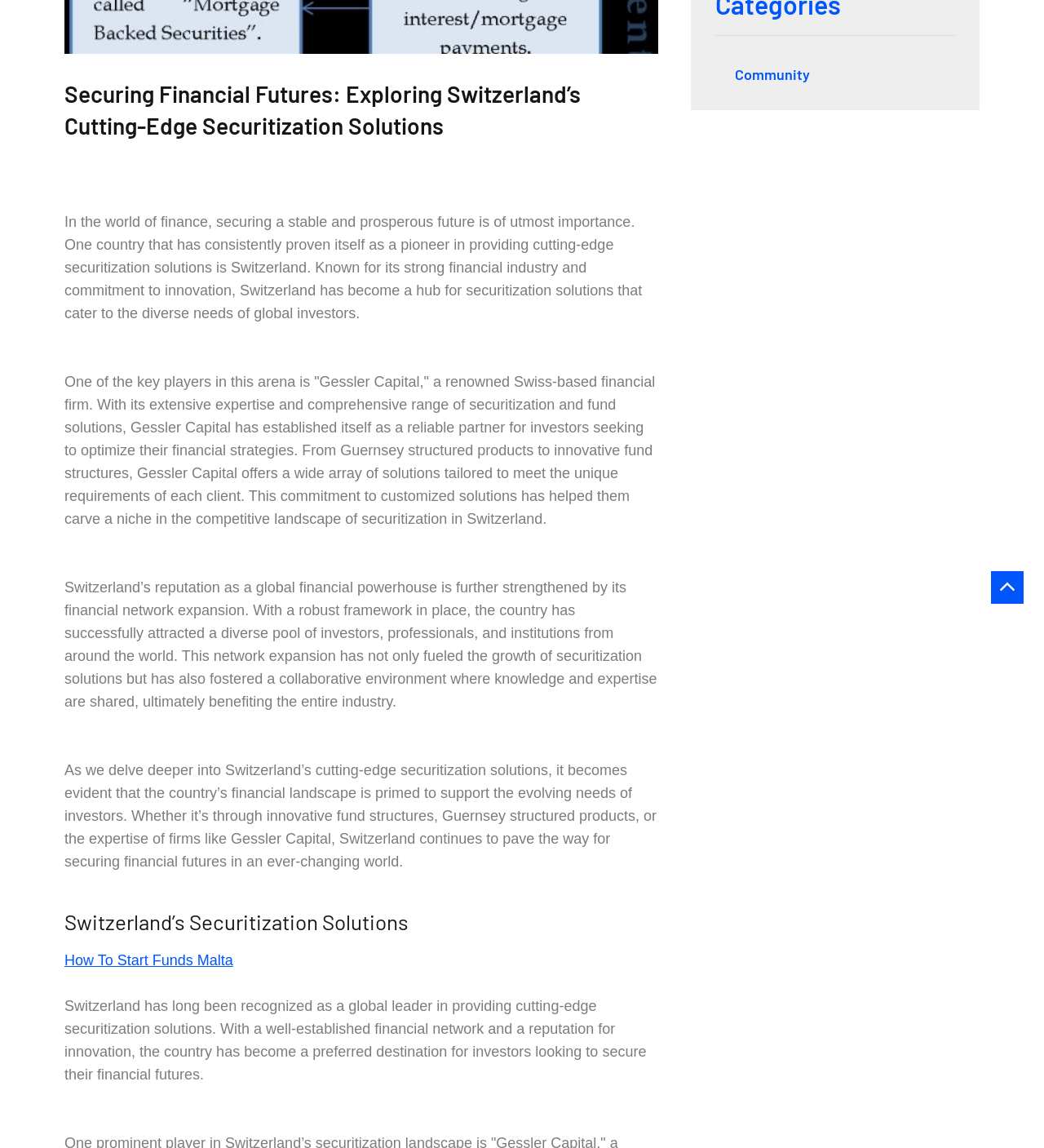Determine the bounding box coordinates in the format (top-left x, top-left y, bottom-right x, bottom-right y). Ensure all values are floating point numbers between 0 and 1. Identify the bounding box of the UI element described by: How To Start Funds Malta

[0.062, 0.829, 0.223, 0.843]